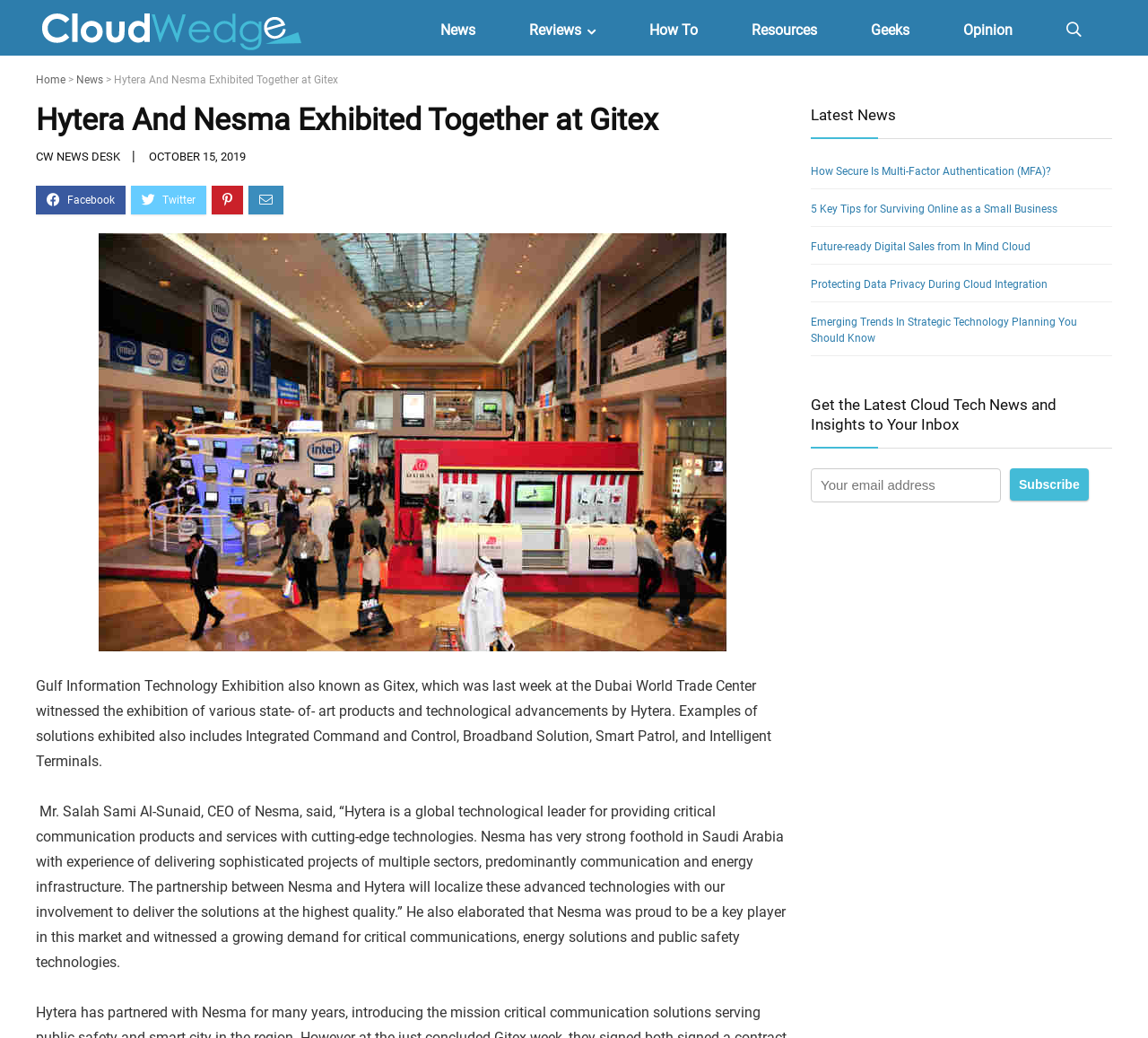Elaborate on the information and visuals displayed on the webpage.

The webpage is about CloudWedge, a technology news and information website. At the top, there is a logo image of CloudWedge, followed by a navigation menu with links to "News", "How To", "Resources", "Geeks", "Opinion", and a search icon. Below the navigation menu, there is a heading that reads "Hytera And Nesma Exhibited Together at Gitex".

The main content of the webpage is an article about Hytera and Nesma's exhibition at the Gulf Information Technology Exhibition (Gitex) in Dubai. The article is accompanied by an image of the exhibition. The text describes the various state-of-the-art products and technological advancements exhibited by Hytera, including Integrated Command and Control, Broadband Solution, Smart Patrol, and Intelligent Terminals. There is also a quote from Mr. Salah Sami Al-Sunaid, CEO of Nesma, discussing the partnership between Nesma and Hytera.

To the right of the article, there is a sidebar with a heading "Latest News" and a list of four news articles with links to "How Secure Is Multi-Factor Authentication (MFA)?", "5 Key Tips for Surviving Online as a Small Business", "Future-ready Digital Sales from In Mind Cloud", and "Protecting Data Privacy During Cloud Integration". Below the news articles, there is a section to subscribe to the CloudWedge newsletter, with a text box to enter an email address and a "Subscribe" button.

At the top left, there is a link to the "Home" page, and below it, there is a link to "CW NEWS DESK". The date "OCTOBER 15, 2019" is also displayed above the article.